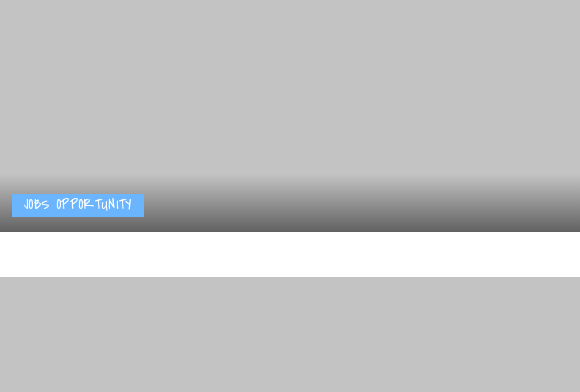Respond to the question below with a single word or phrase:
What is the purpose of the 'JOBS OPPORTUNITY' link?

Gateway for job seekers